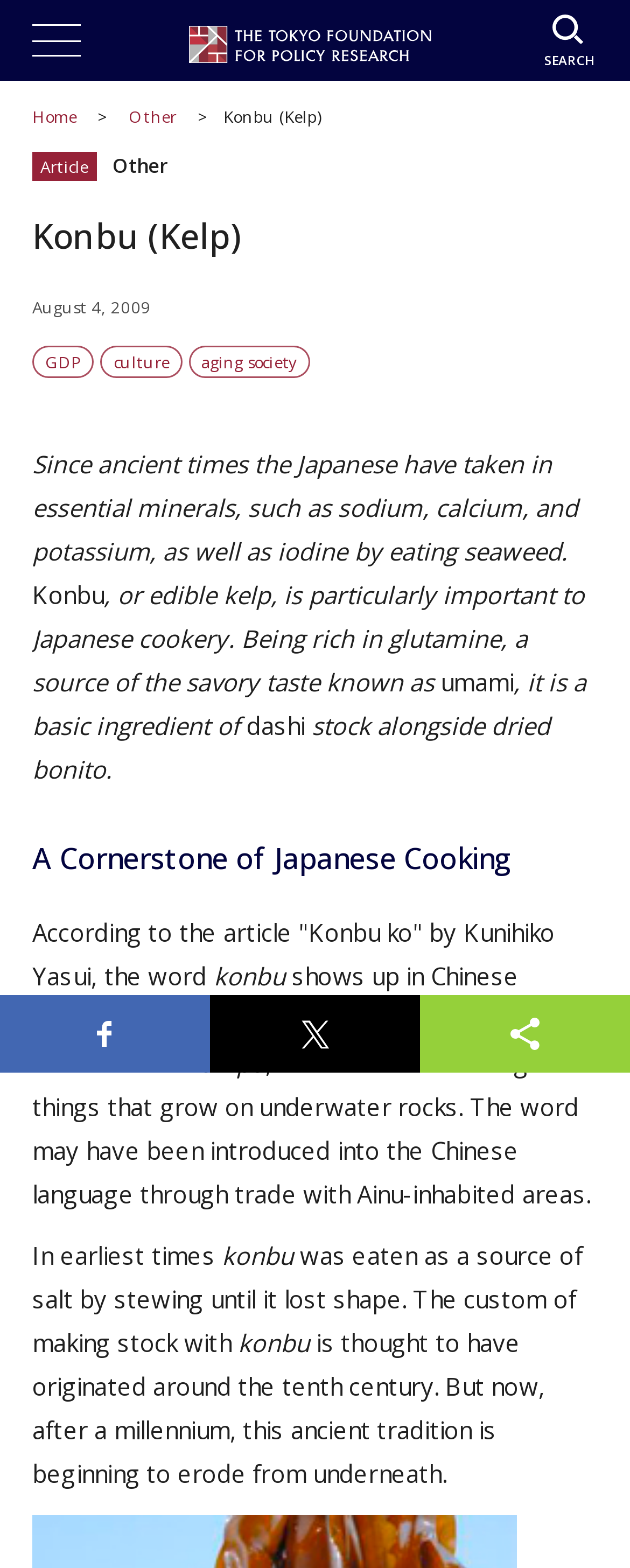Identify the bounding box coordinates for the UI element described by the following text: "PT Fertilizer Inti Technology". Provide the coordinates as four float numbers between 0 and 1, in the format [left, top, right, bottom].

None